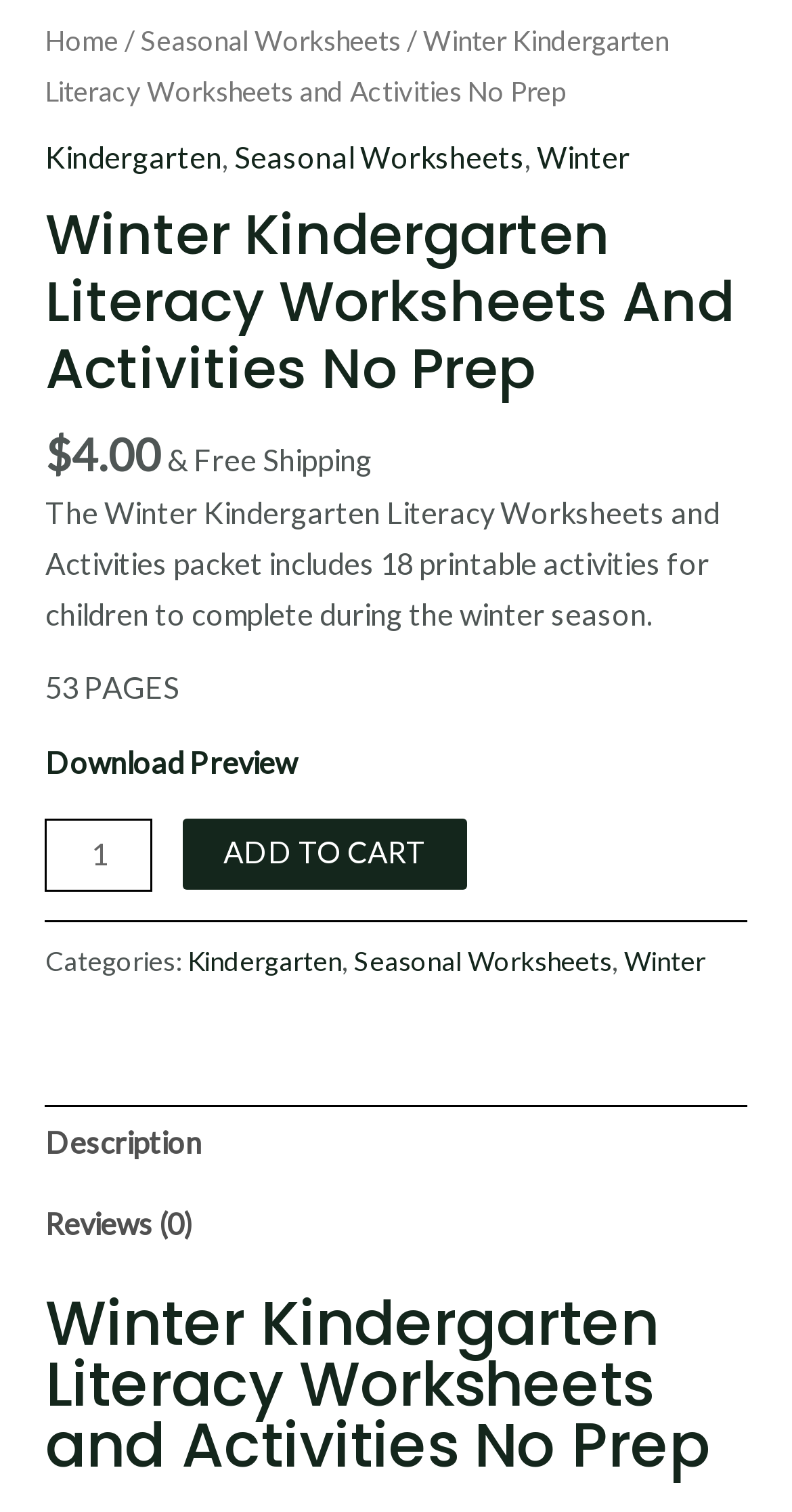What categories does the Winter Kindergarten Literacy Worksheets belong to?
Provide an in-depth and detailed answer to the question.

The categories that the Winter Kindergarten Literacy Worksheets belongs to can be found in the 'Categories:' section. The categories are listed as 'Kindergarten', 'Seasonal Worksheets', and 'Winter', separated by commas.